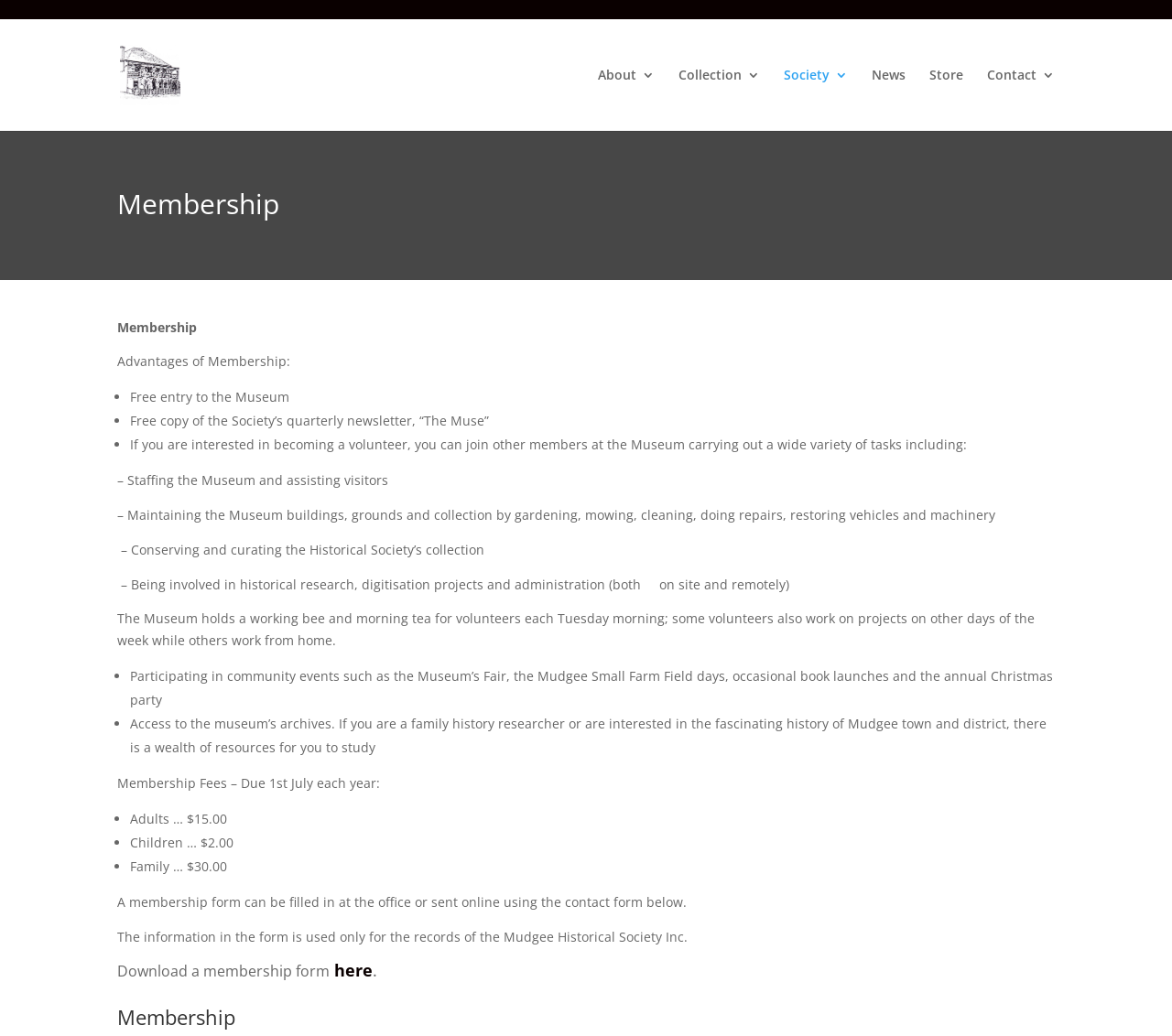What are the benefits of membership?
Examine the image and give a concise answer in one word or a short phrase.

Free entry, newsletter, volunteering